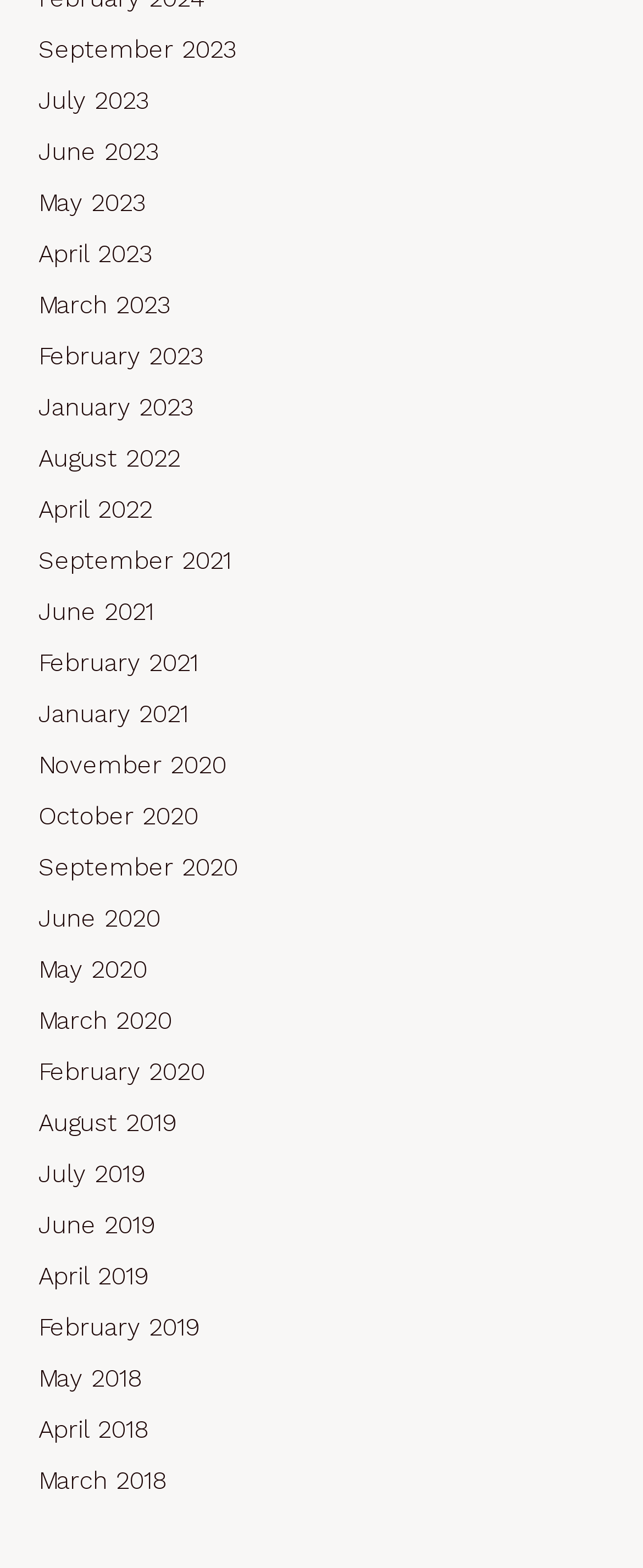Please give a one-word or short phrase response to the following question: 
What is the latest month available on this webpage?

September 2023